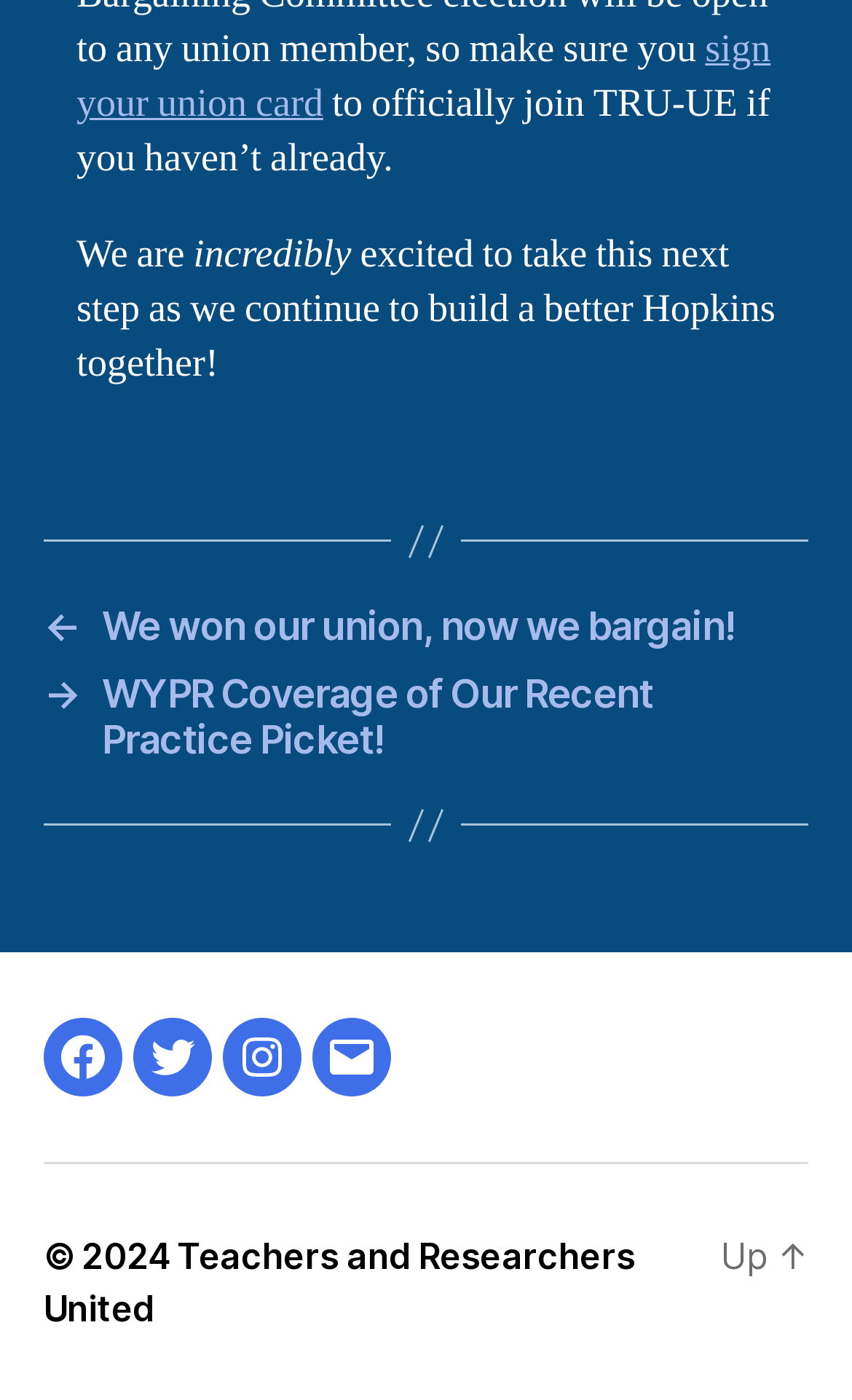Bounding box coordinates must be specified in the format (top-left x, top-left y, bottom-right x, bottom-right y). All values should be floating point numbers between 0 and 1. What are the bounding box coordinates of the UI element described as: Twitter

[0.156, 0.727, 0.249, 0.783]